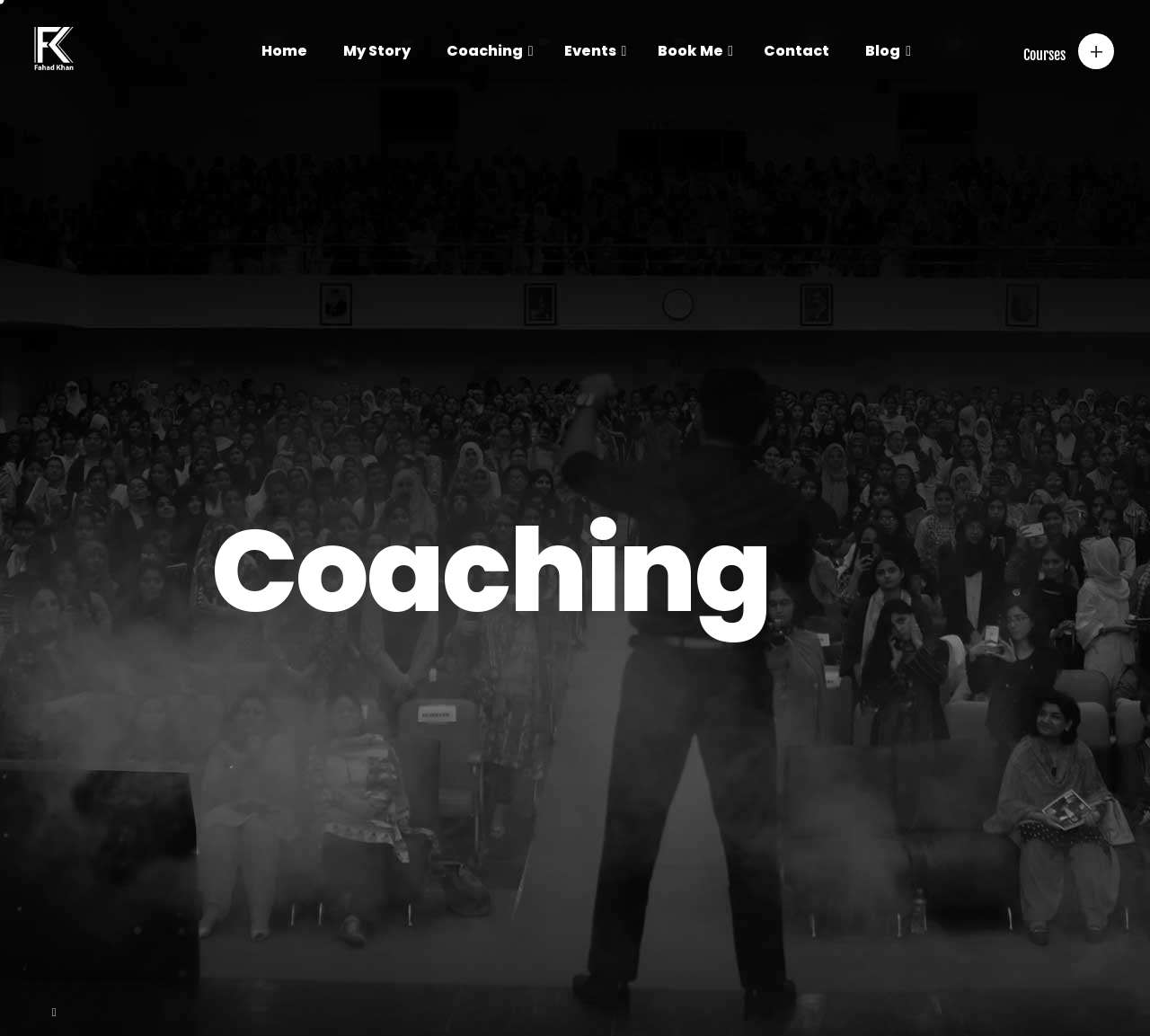What is the phone number mentioned on this webpage?
Please provide a detailed and thorough answer to the question.

The phone number mentioned on this webpage is '+1 780-710-4990', which is under the 'Phone' heading.